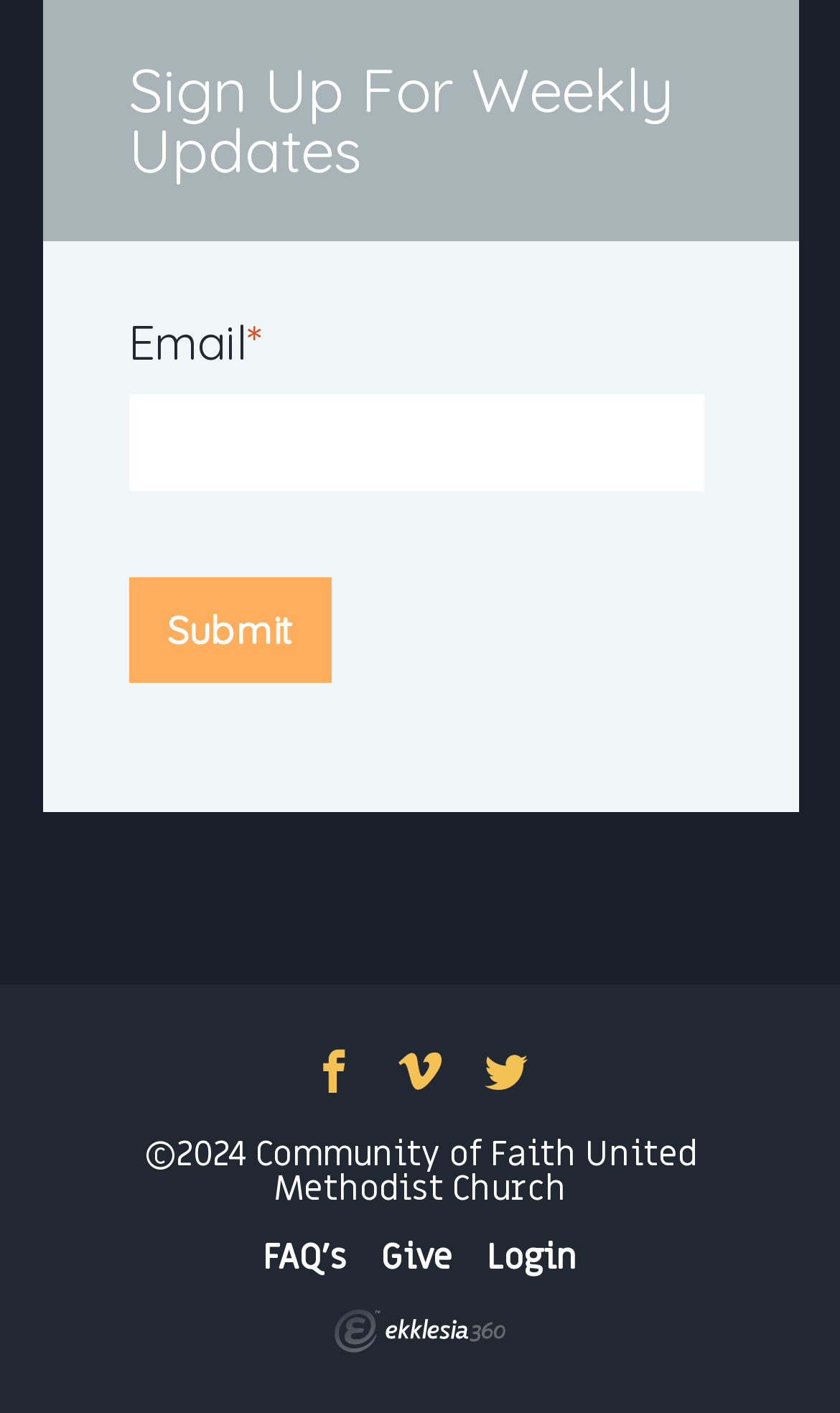Based on the element description, predict the bounding box coordinates (top-left x, top-left y, bottom-right x, bottom-right y) for the UI element in the screenshot: Ekklesia 360

[0.397, 0.926, 0.603, 0.956]